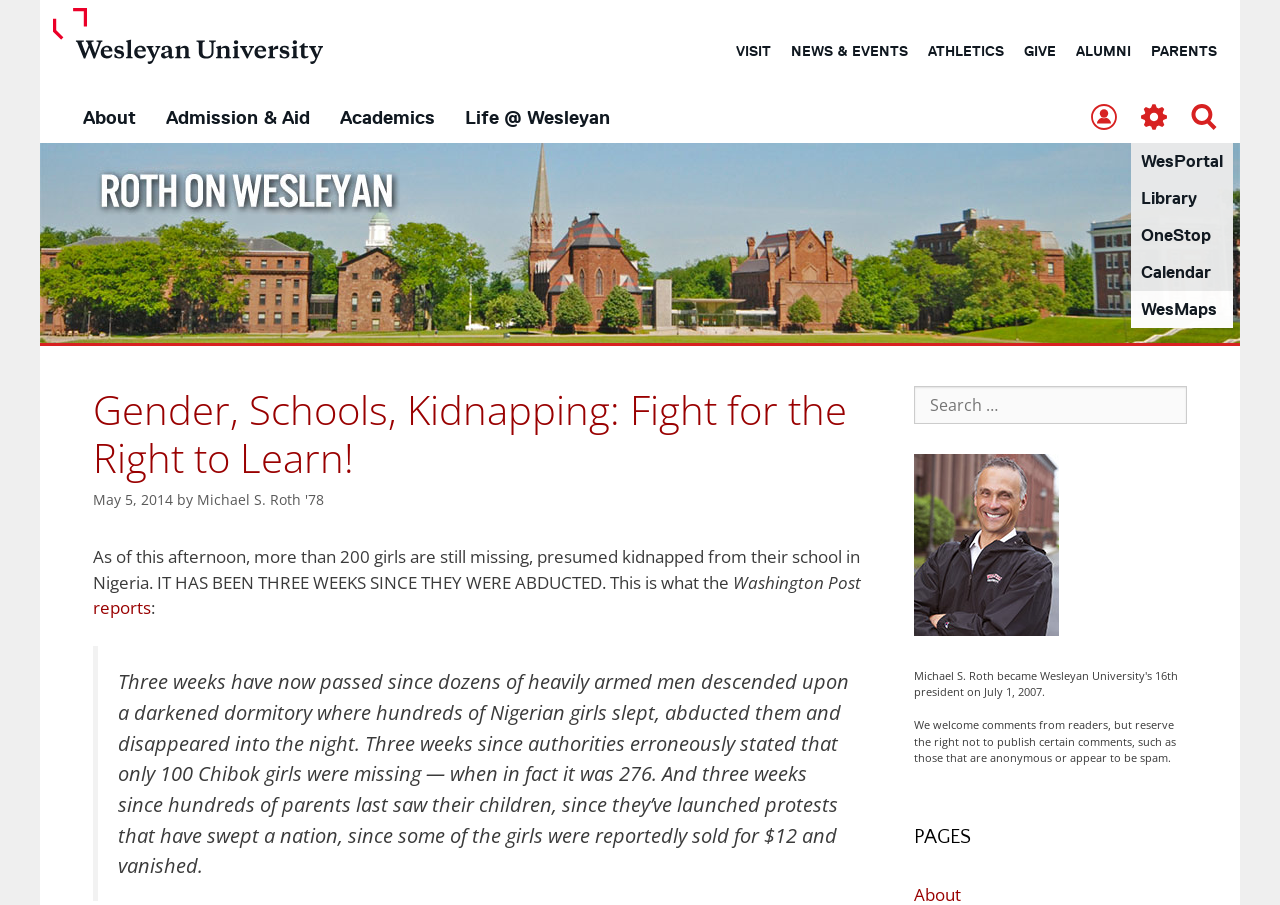Please identify the bounding box coordinates of the element I need to click to follow this instruction: "Search for something".

[0.714, 0.427, 0.928, 0.47]